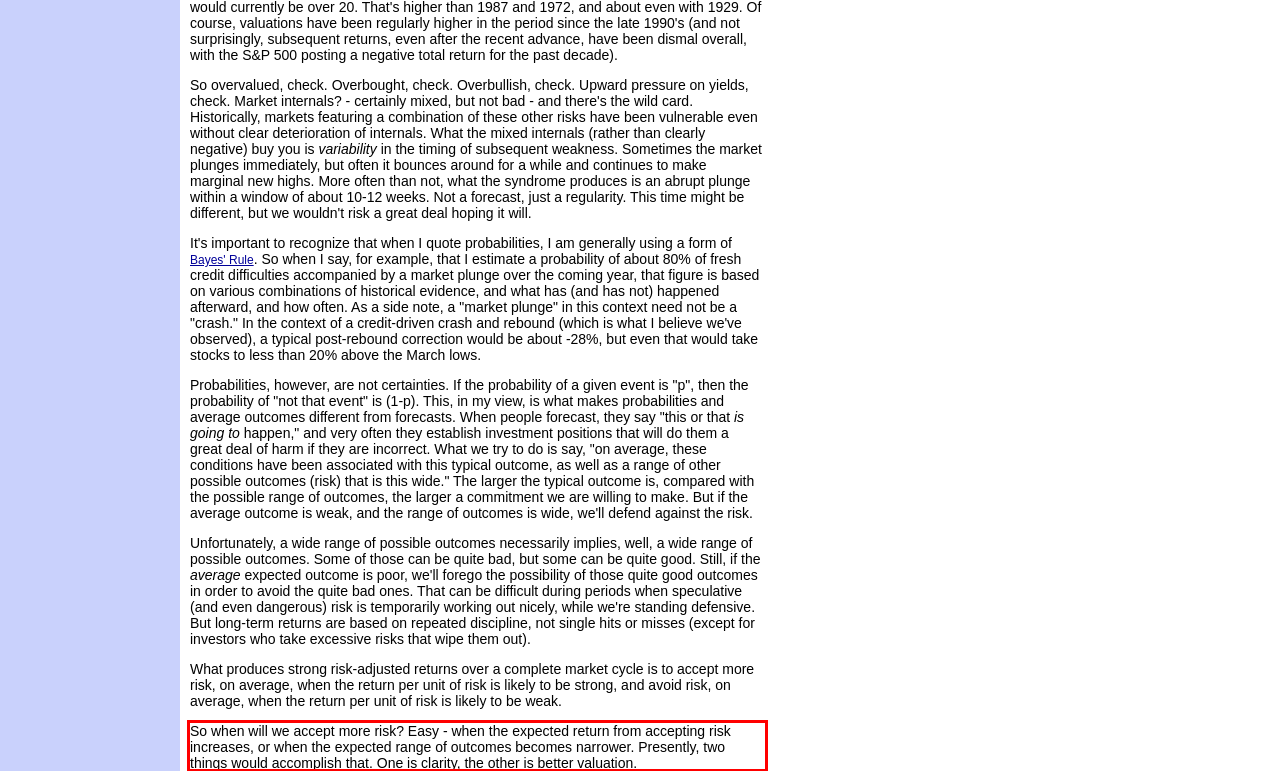Given a screenshot of a webpage with a red bounding box, please identify and retrieve the text inside the red rectangle.

So when will we accept more risk? Easy - when the expected return from accepting risk increases, or when the expected range of outcomes becomes narrower. Presently, two things would accomplish that. One is clarity, the other is better valuation.